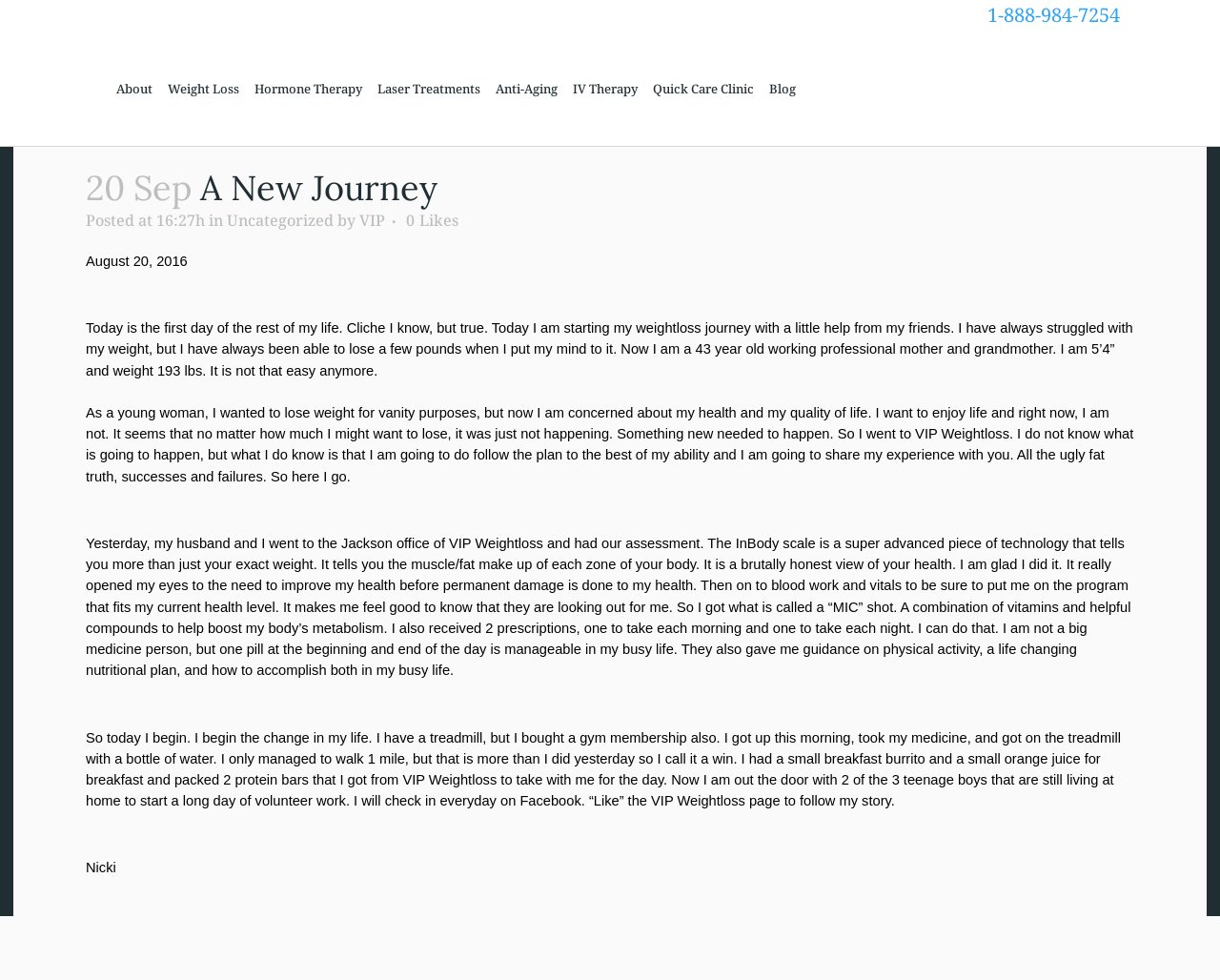What is the name of the weight loss center?
From the image, respond with a single word or phrase.

VIP Weight Loss Center